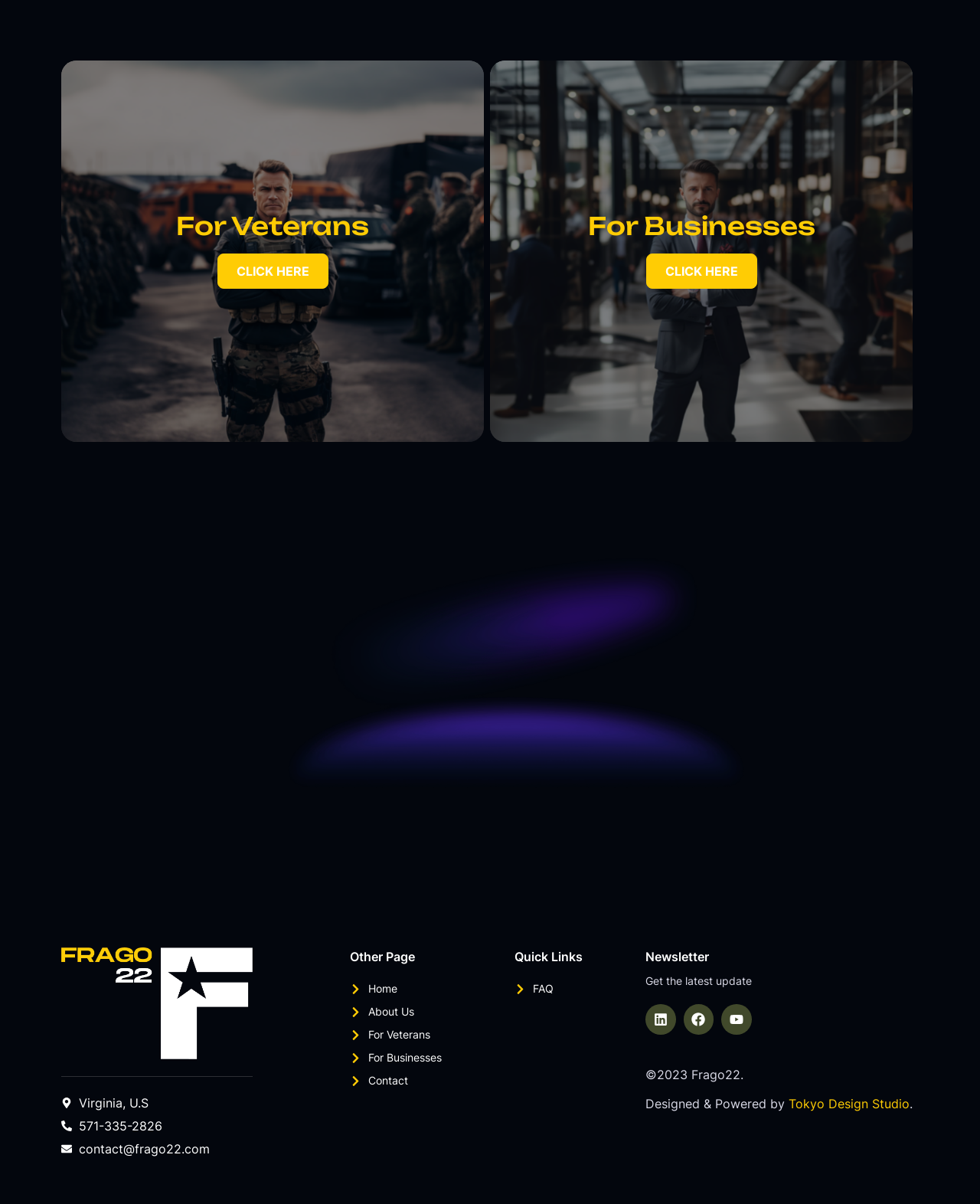Give a concise answer of one word or phrase to the question: 
What is the name of the design studio?

Tokyo Design Studio